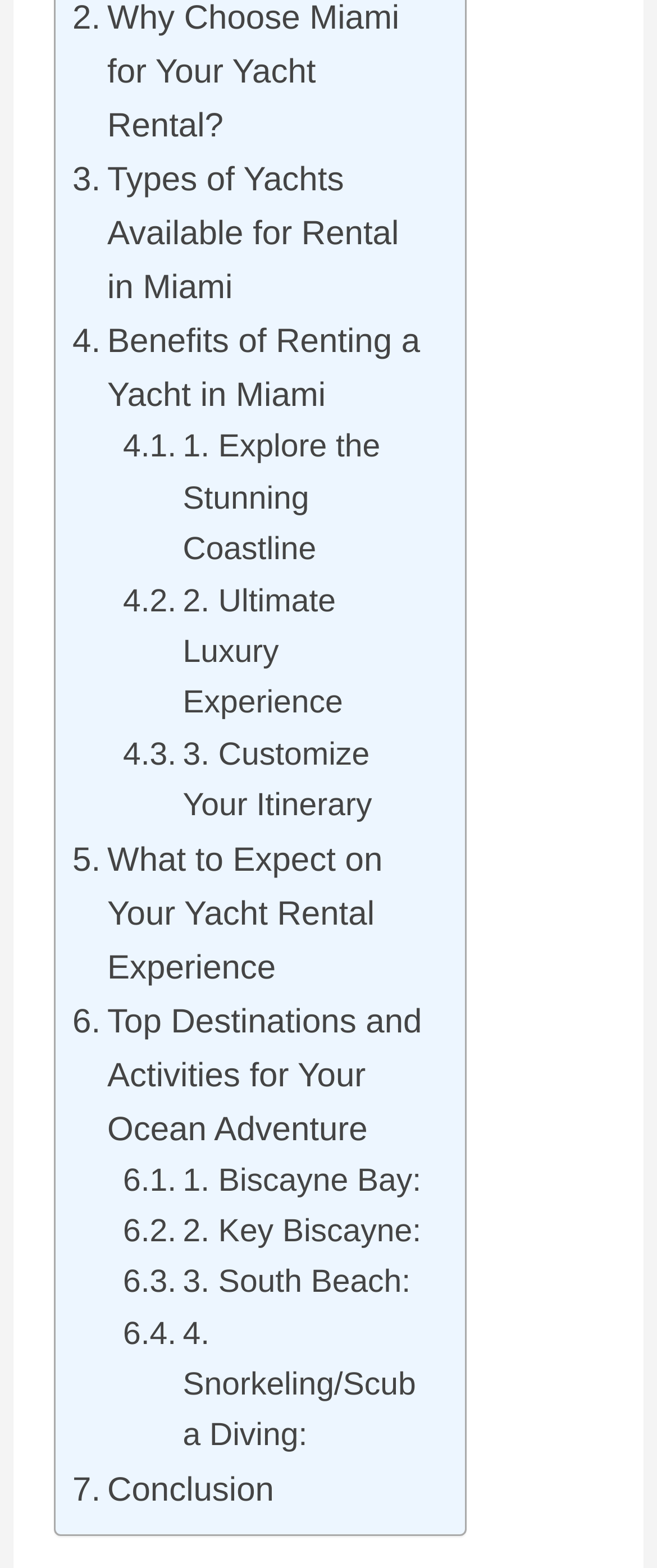Locate the bounding box coordinates of the clickable element to fulfill the following instruction: "Go to Neos CMS page". Provide the coordinates as four float numbers between 0 and 1 in the format [left, top, right, bottom].

None